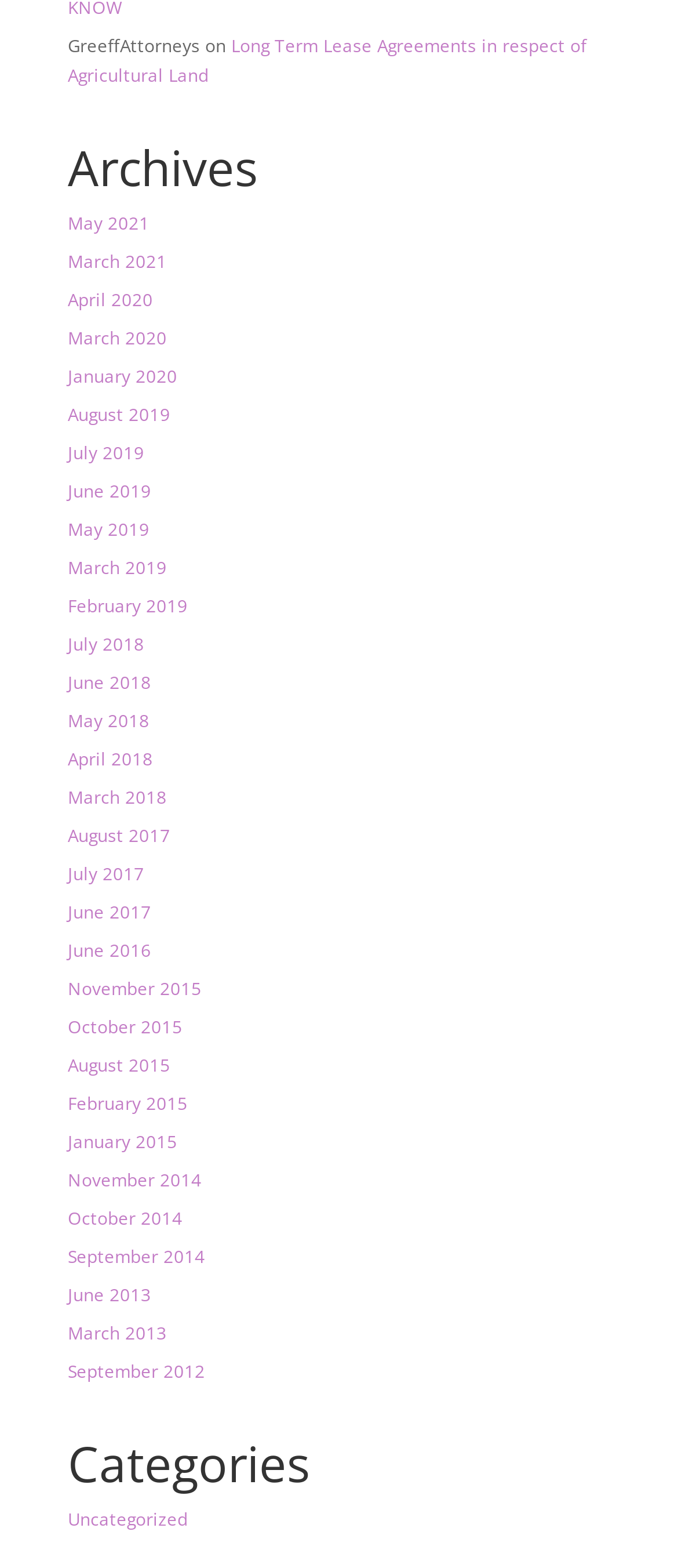Using the description: "September 2012", identify the bounding box of the corresponding UI element in the screenshot.

[0.1, 0.866, 0.303, 0.882]